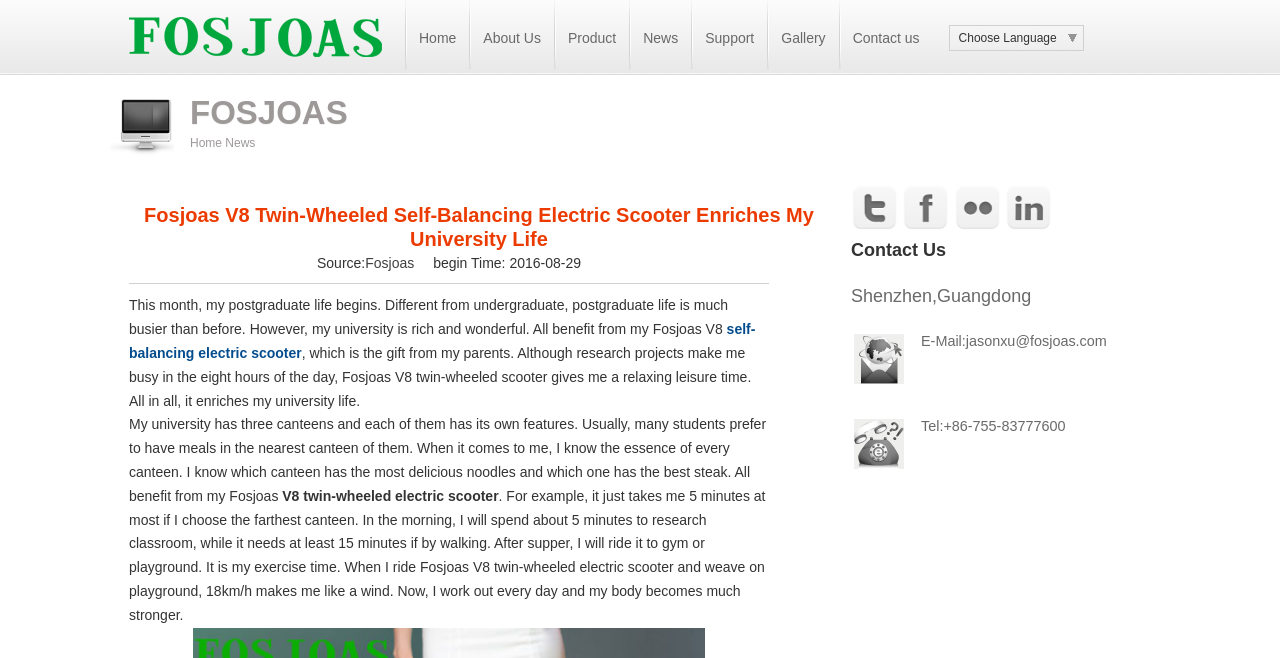Please locate the bounding box coordinates of the element that should be clicked to complete the given instruction: "Click FOSJOAS link".

[0.101, 0.097, 0.298, 0.119]